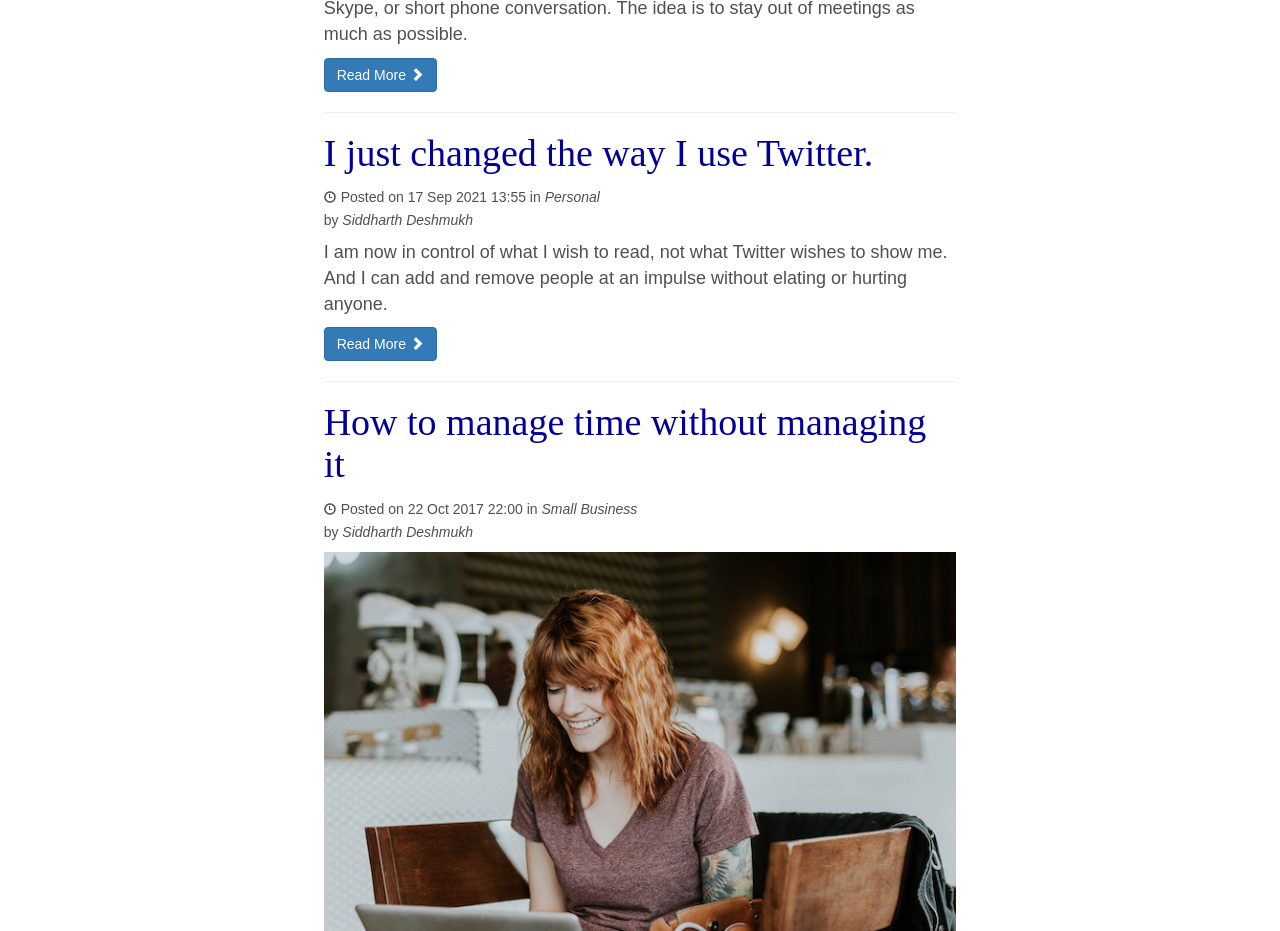Given the description Siddharth Deshmukh, predict the bounding box coordinates of the UI element. Ensure the coordinates are in the format (top-left x, top-left y, bottom-right x, bottom-right y) and all values are between 0 and 1.

[0.267, 0.228, 0.37, 0.245]